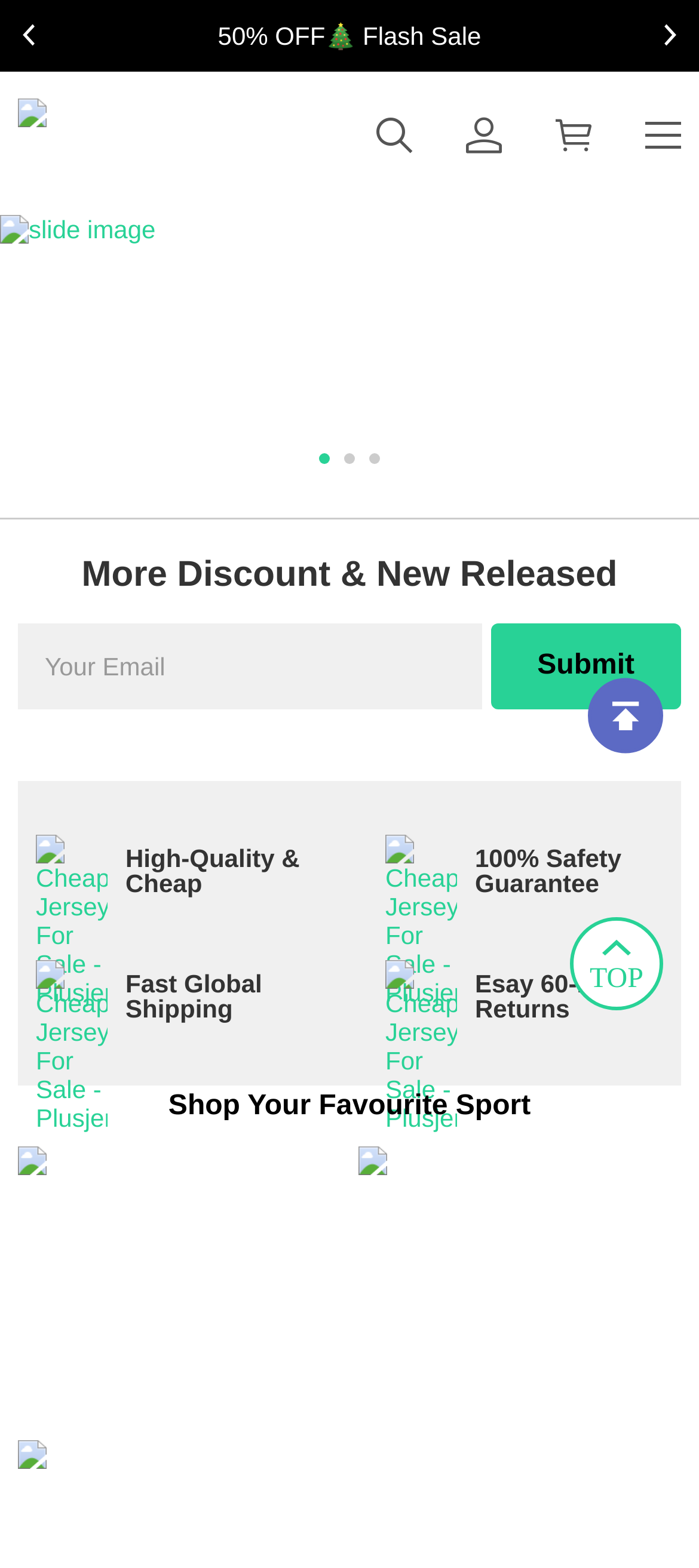Please find the bounding box coordinates of the element's region to be clicked to carry out this instruction: "View your account page".

[0.628, 0.074, 0.756, 0.098]